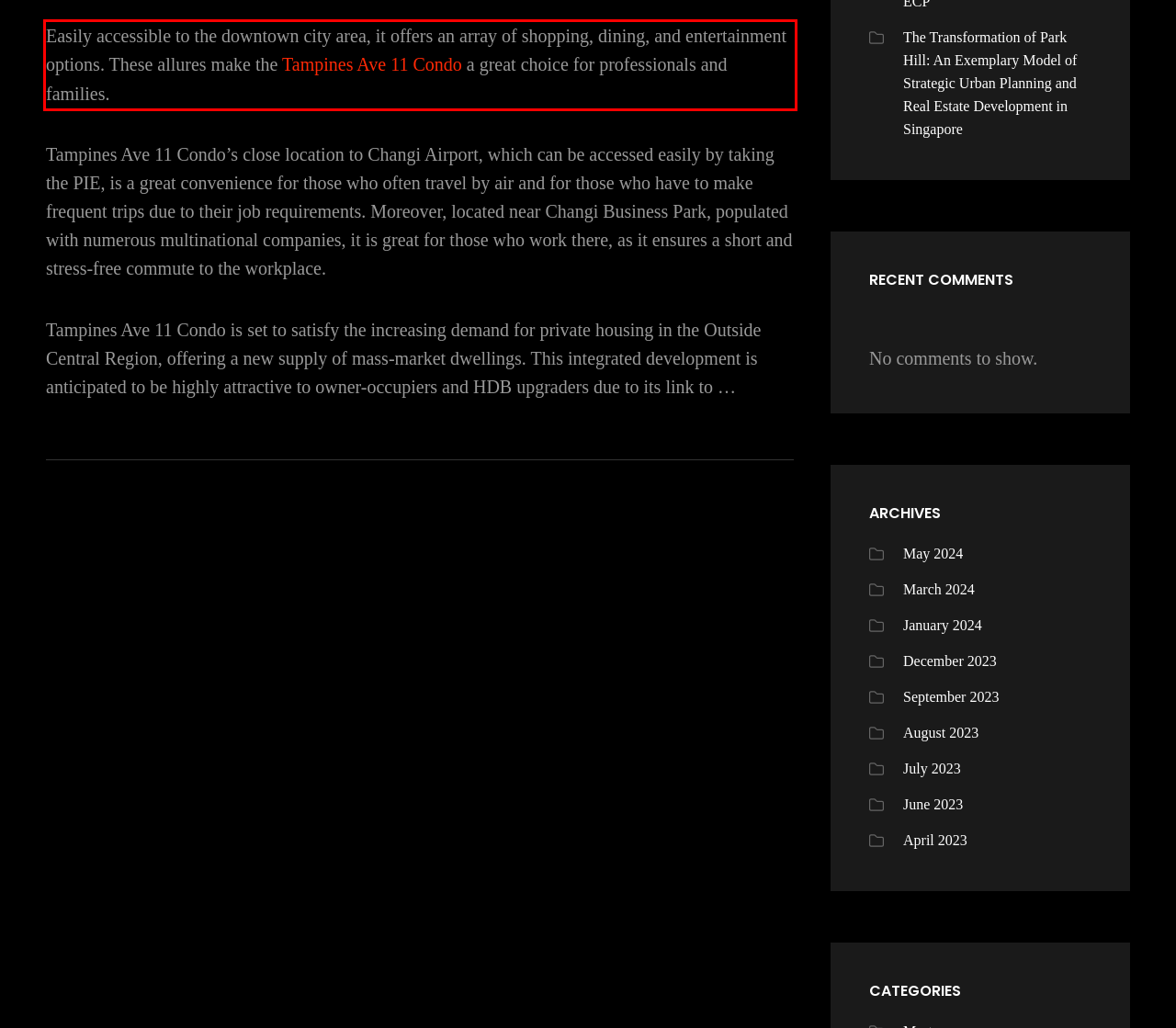You are provided with a screenshot of a webpage featuring a red rectangle bounding box. Extract the text content within this red bounding box using OCR.

Easily accessible to the downtown city area, it offers an array of shopping, dining, and entertainment options. These allures make the Tampines Ave 11 Condo a great choice for professionals and families.